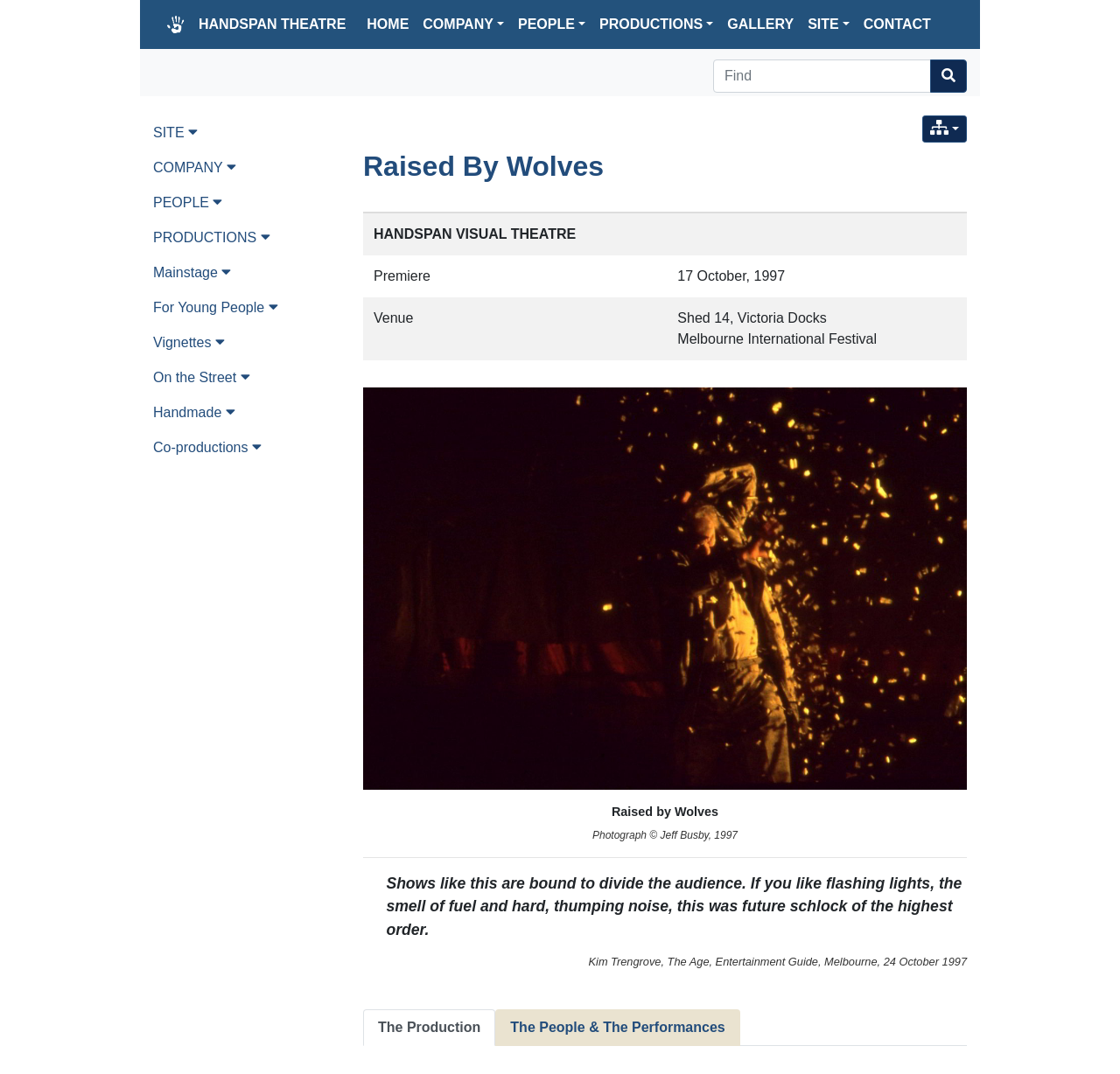Offer a thorough description of the webpage.

This webpage is about Handspan Theatre's production "Raised By Wolves". At the top left corner, there is a handprint logo image, followed by a link to "HANDSPAN THEATRE" and a navigation menu with links to "HOME", "COMPANY", "PEOPLE", "PRODUCTIONS", "GALLERY", "SITE", and "CONTACT". 

Below the navigation menu, there is a heading "Raised By Wolves" with a link to the same title. Underneath, there is a table with three rows, providing information about the production, including the premiere date and venue.

To the right of the table, there is an image of a man writhing in a shower of yellow sparks, pinpointed by light, which is a scene from the production "Raised By Wolves". Below the image, there are two lines of text, "Raised by Wolves" and "Photograph © Jeff Busby, 1997", which are likely the title and credit of the image.

Further down, there is a separator line, followed by a quote from a review of the production, "Shows like this are bound to divide the audience. If you like flashing lights, the smell of fuel and hard, thumping noise, this was future schlock of the highest order." The quote is attributed to Kim Trengrove, The Age, Entertainment Guide, Melbourne, 24 October 1997.

At the bottom of the page, there are three links to "The Production", "The People & The Performances", and a set of links to different sections of the website, including "SITE", "COMPANY", "PEOPLE", "PRODUCTIONS", and others, each with a dropdown menu.